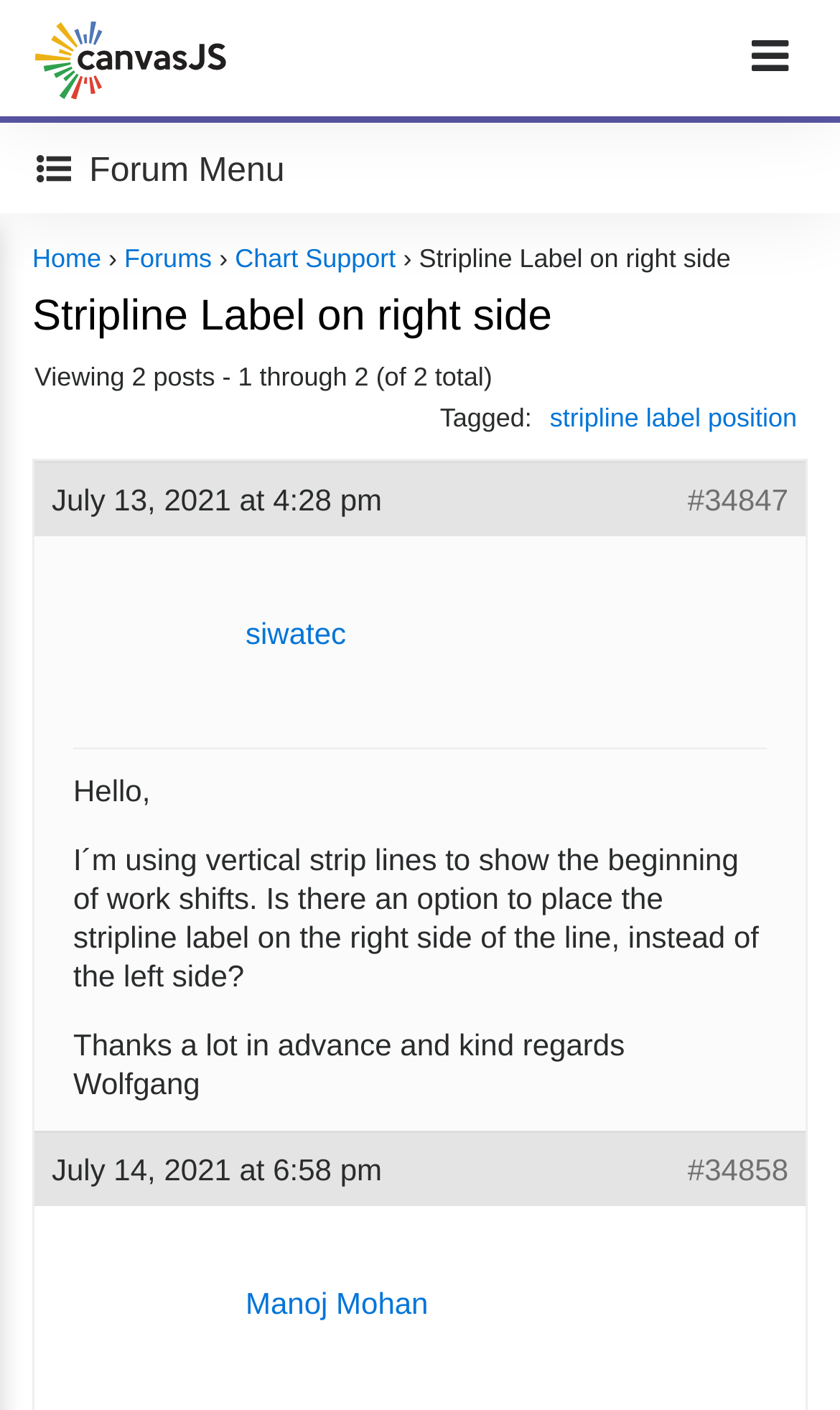What is the topic of the current discussion?
Please respond to the question with as much detail as possible.

The topic of the current discussion is 'Stripline Label on right side' which is indicated by the heading element on the webpage. This topic is also mentioned in the link and static text elements on the webpage.